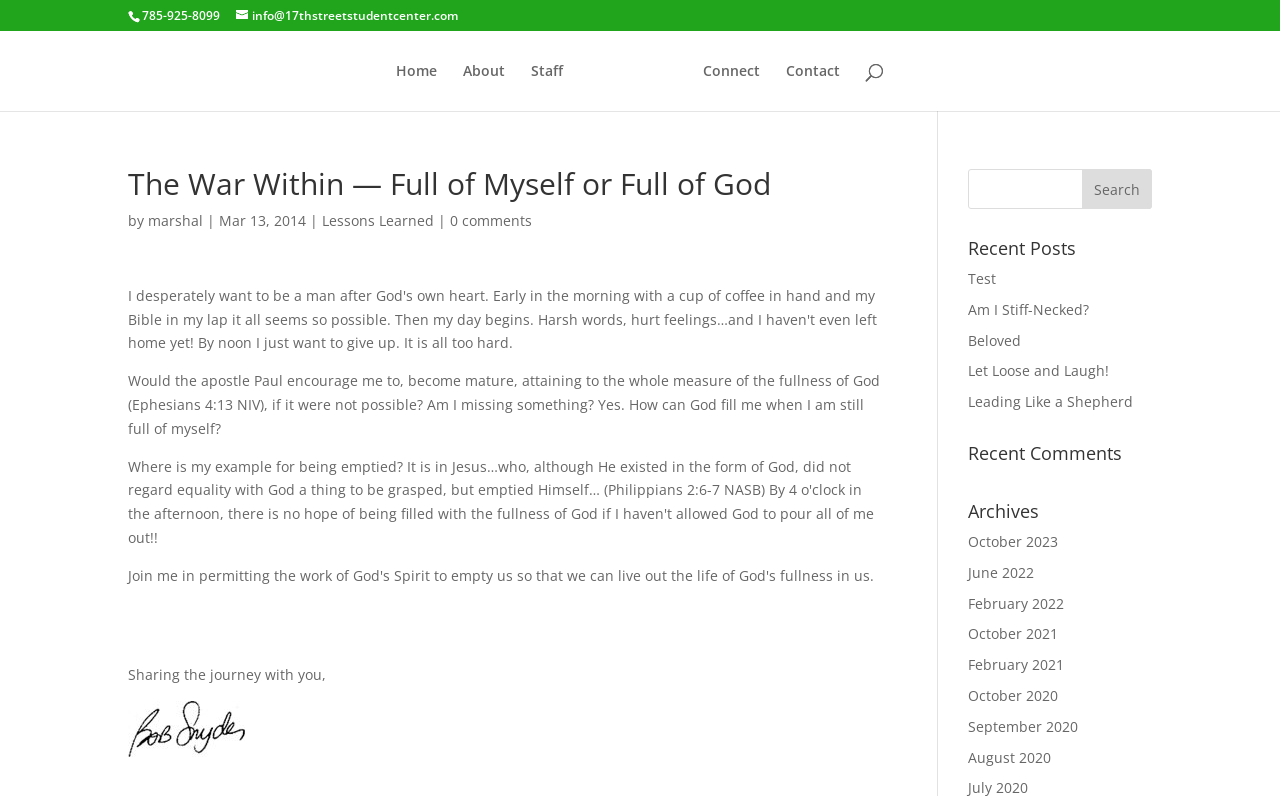Please find and generate the text of the main heading on the webpage.

The War Within — Full of Myself or Full of God